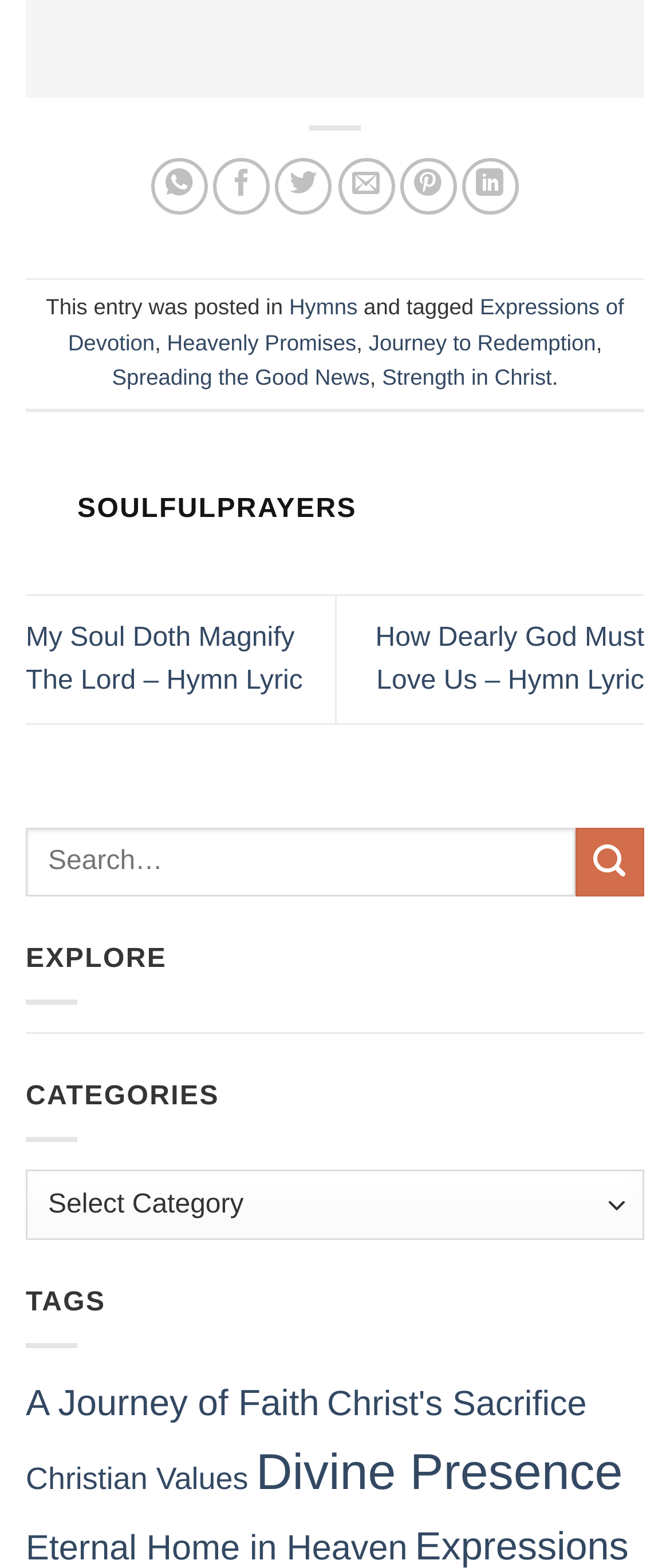Observe the image and answer the following question in detail: What are the social media platforms available for sharing?

The webpage provides several social media platforms for sharing, including WhatsApp, Facebook, Twitter, LinkedIn, and Pinterest, which are represented by links at the top of the page.